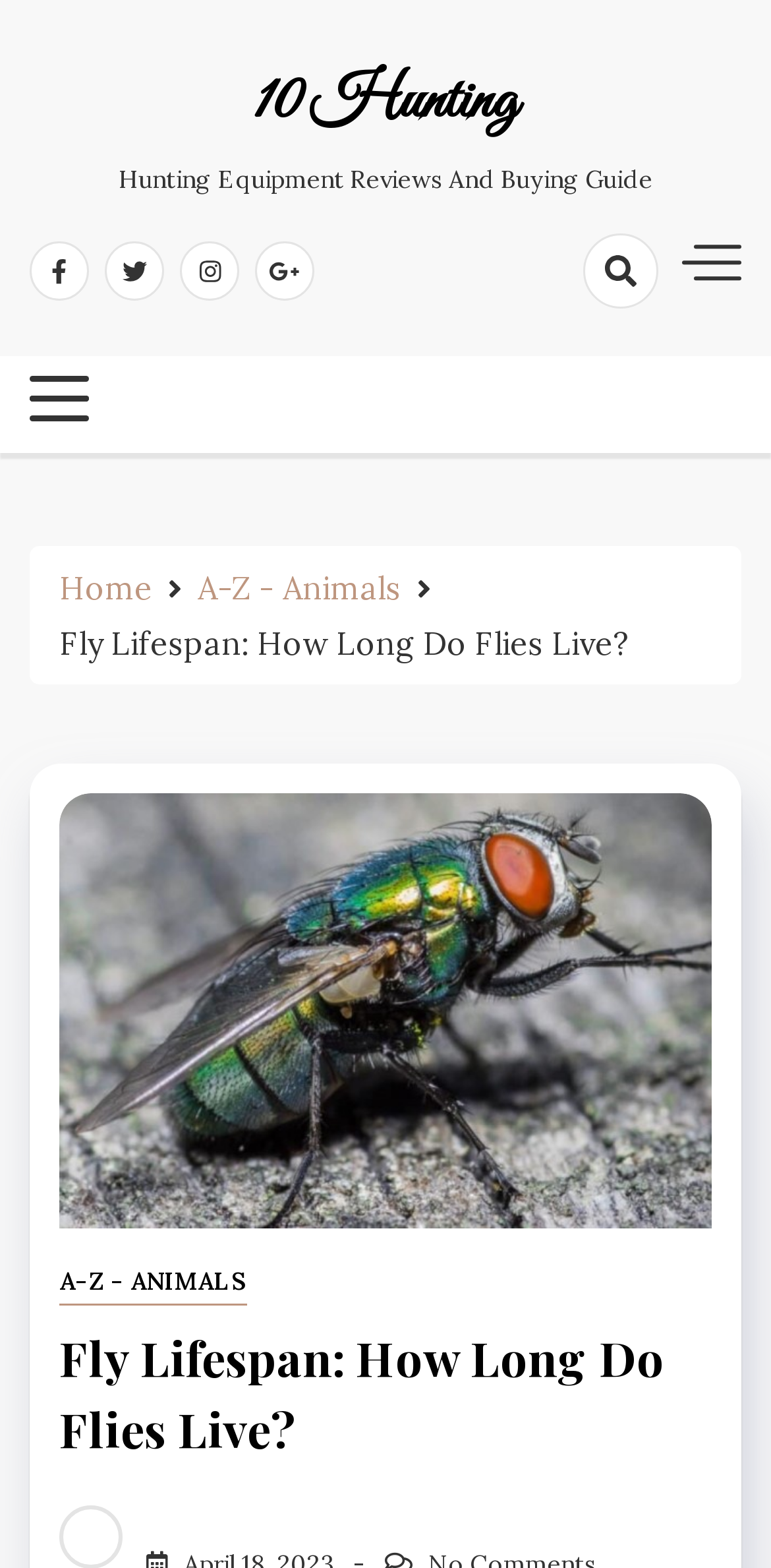How many figures are on the webpage?
Using the visual information from the image, give a one-word or short-phrase answer.

1